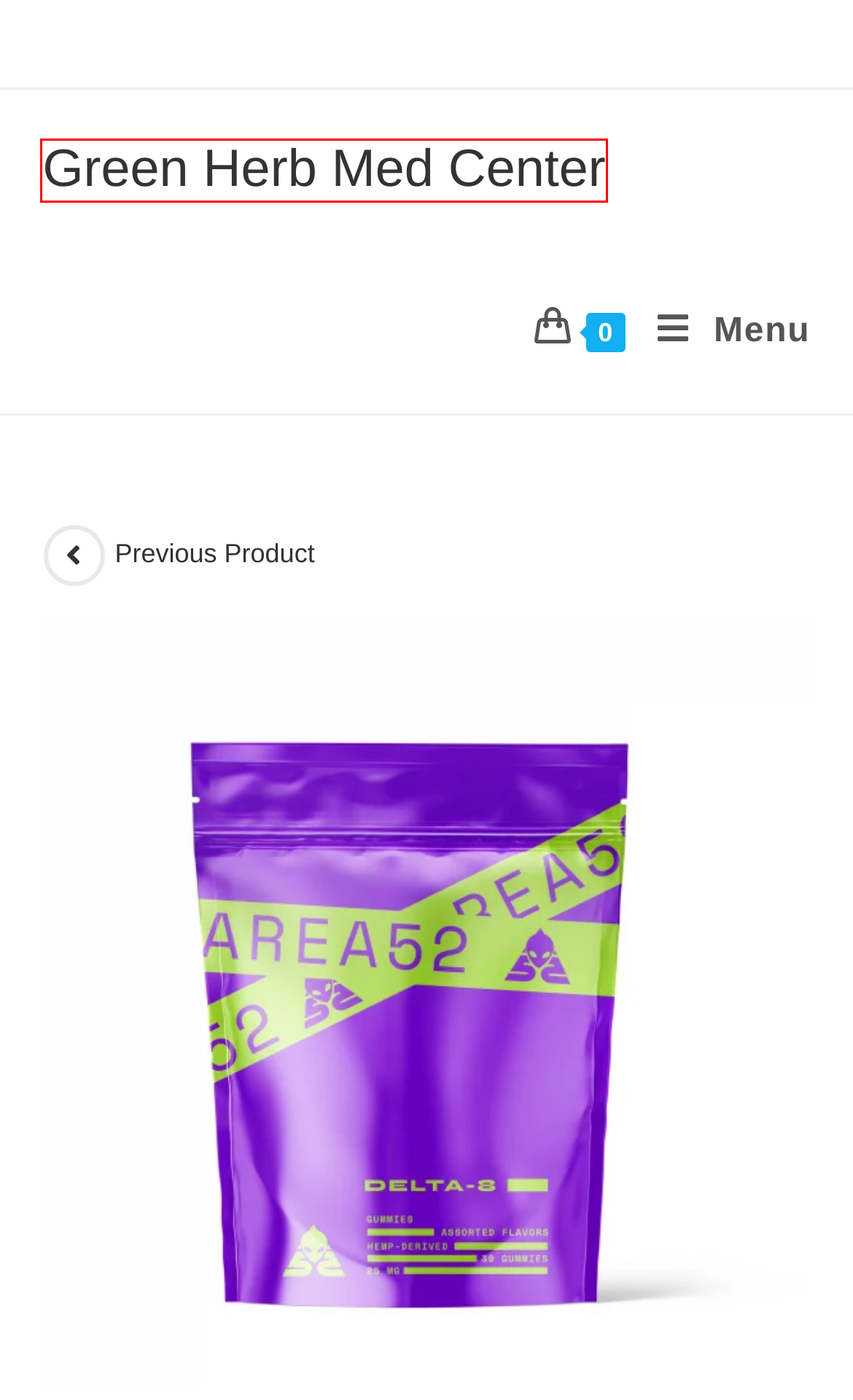You’re provided with a screenshot of a webpage that has a red bounding box around an element. Choose the best matching webpage description for the new page after clicking the element in the red box. The options are:
A. Buy Marijuana Gummies Online Arizona - Green Herb Med Center
B. Green Herb Med Center - Green Herb Med Center
C. Cart - Green Herb Med Center
D. Buy Kushy Punch Gummies Online - Green Herb Med Center
E. Buy Wana Gummies Online - Green Herb Med Center
F. Buy Oasis Peanut Butter Cups Online - Green Herb Med Center
G. Area 52 Delta 8 For Sale Arizona - Green Herb Med Center
H. Kanha Gummies For Sale - Green Herb Med Center

B